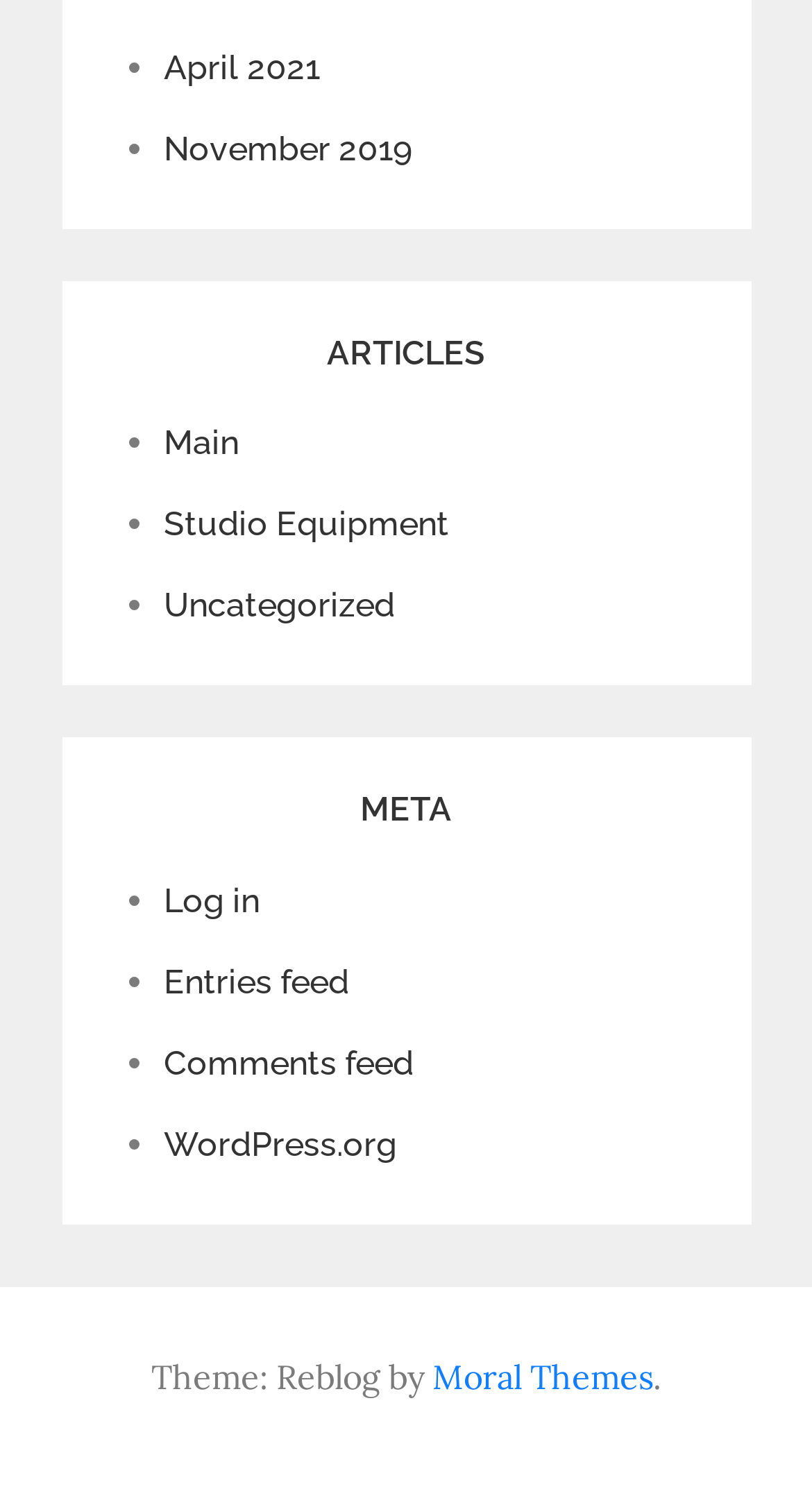How are the articles and meta options organized?
Look at the screenshot and respond with one word or a short phrase.

In lists with bullet points